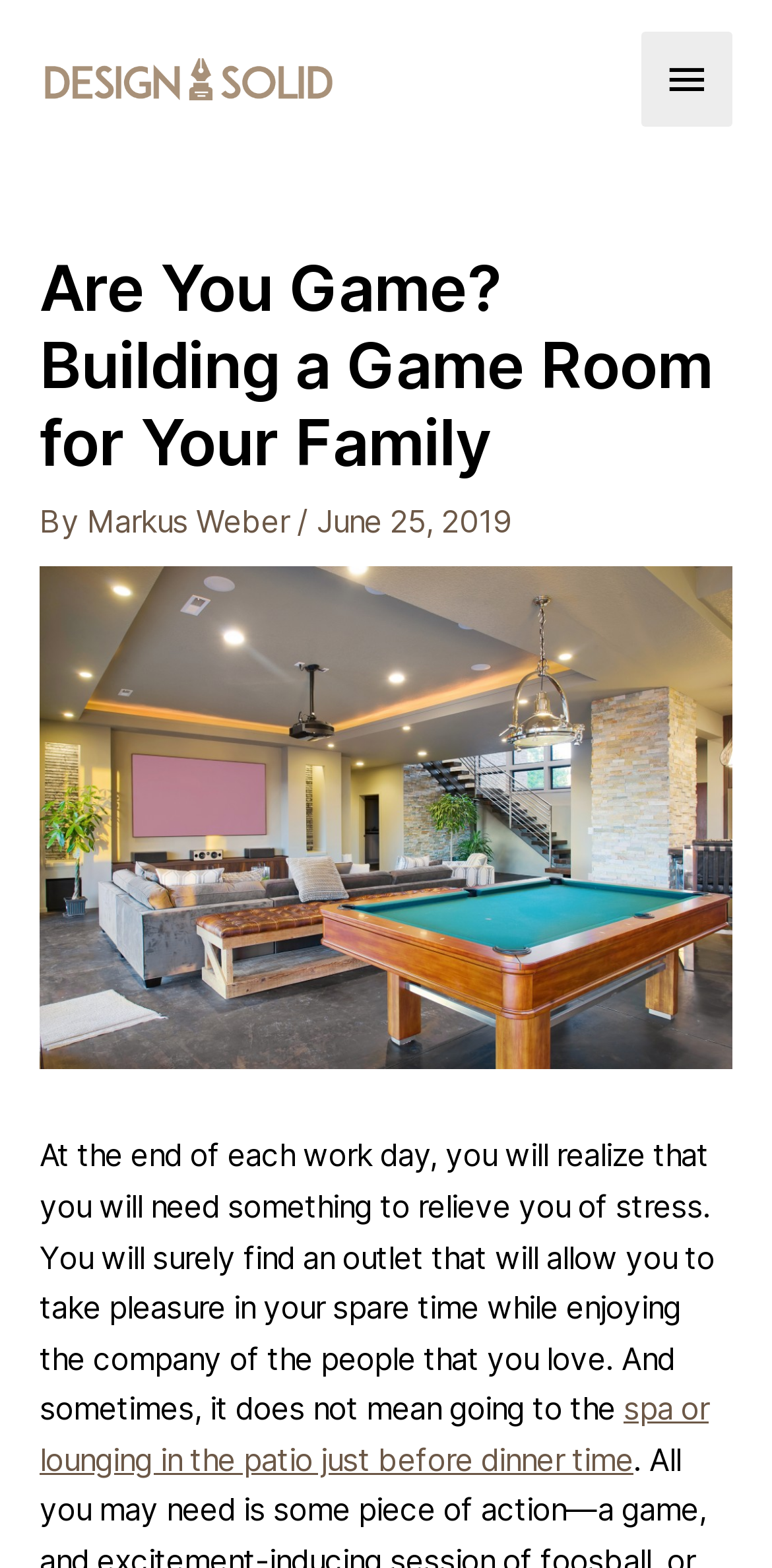What is shown in the main image?
Kindly give a detailed and elaborate answer to the question.

The main image on the webpage shows an entertainment center and rec room in a luxury home, which is likely an example of a game room setup, illustrating the concept of the article.